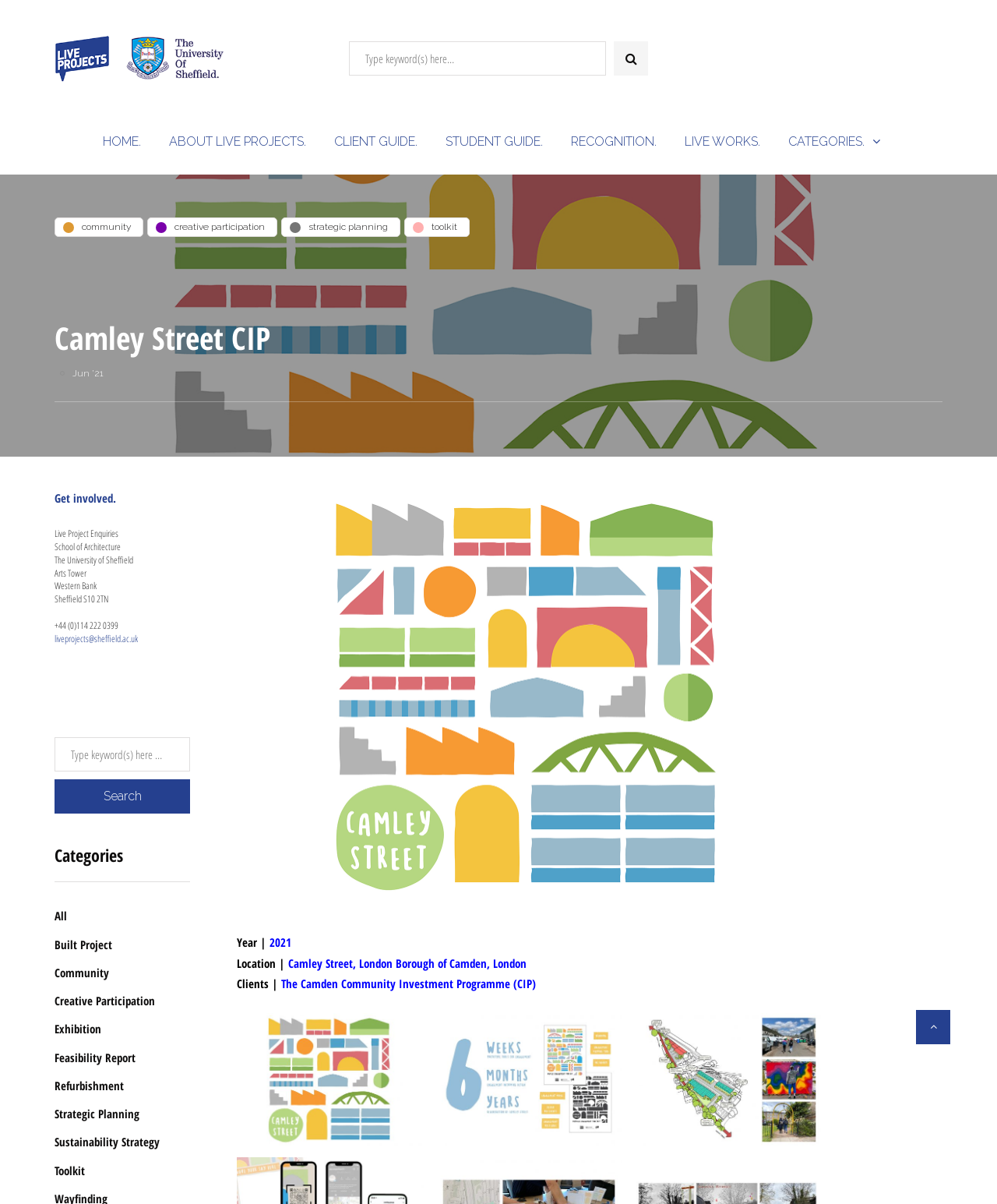Locate the heading on the webpage and return its text.

Camley Street CIP